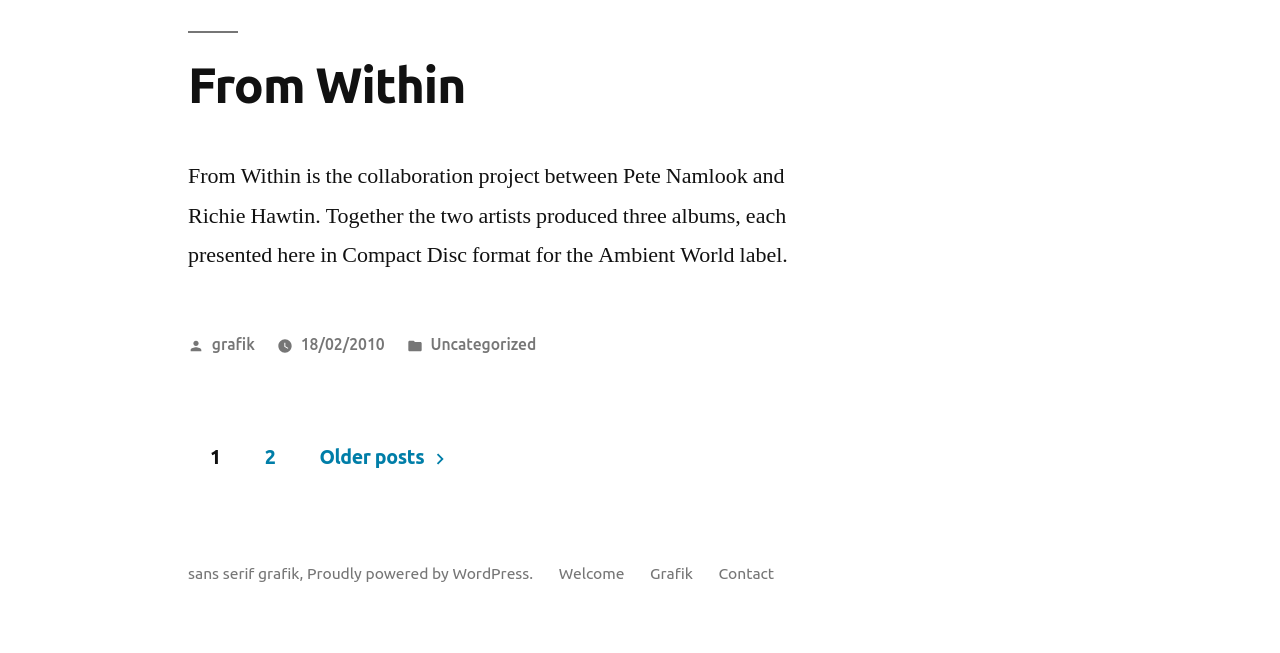Locate the bounding box coordinates of the clickable region necessary to complete the following instruction: "Click the 'Nationwide Insurance SmartMiles' heading". Provide the coordinates in the format of four float numbers between 0 and 1, i.e., [left, top, right, bottom].

None